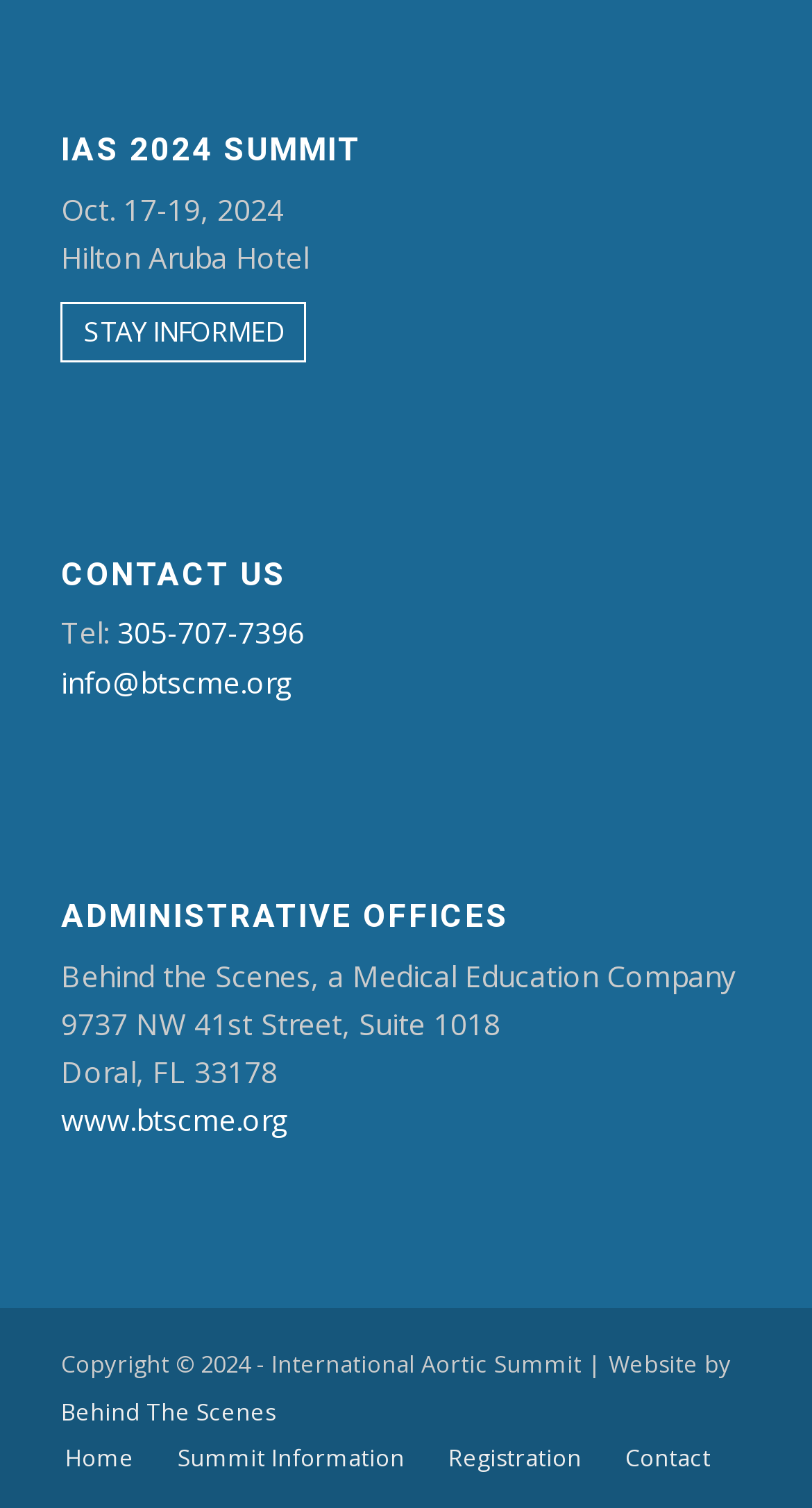Pinpoint the bounding box coordinates of the area that should be clicked to complete the following instruction: "visit the website". The coordinates must be given as four float numbers between 0 and 1, i.e., [left, top, right, bottom].

[0.075, 0.729, 0.354, 0.755]